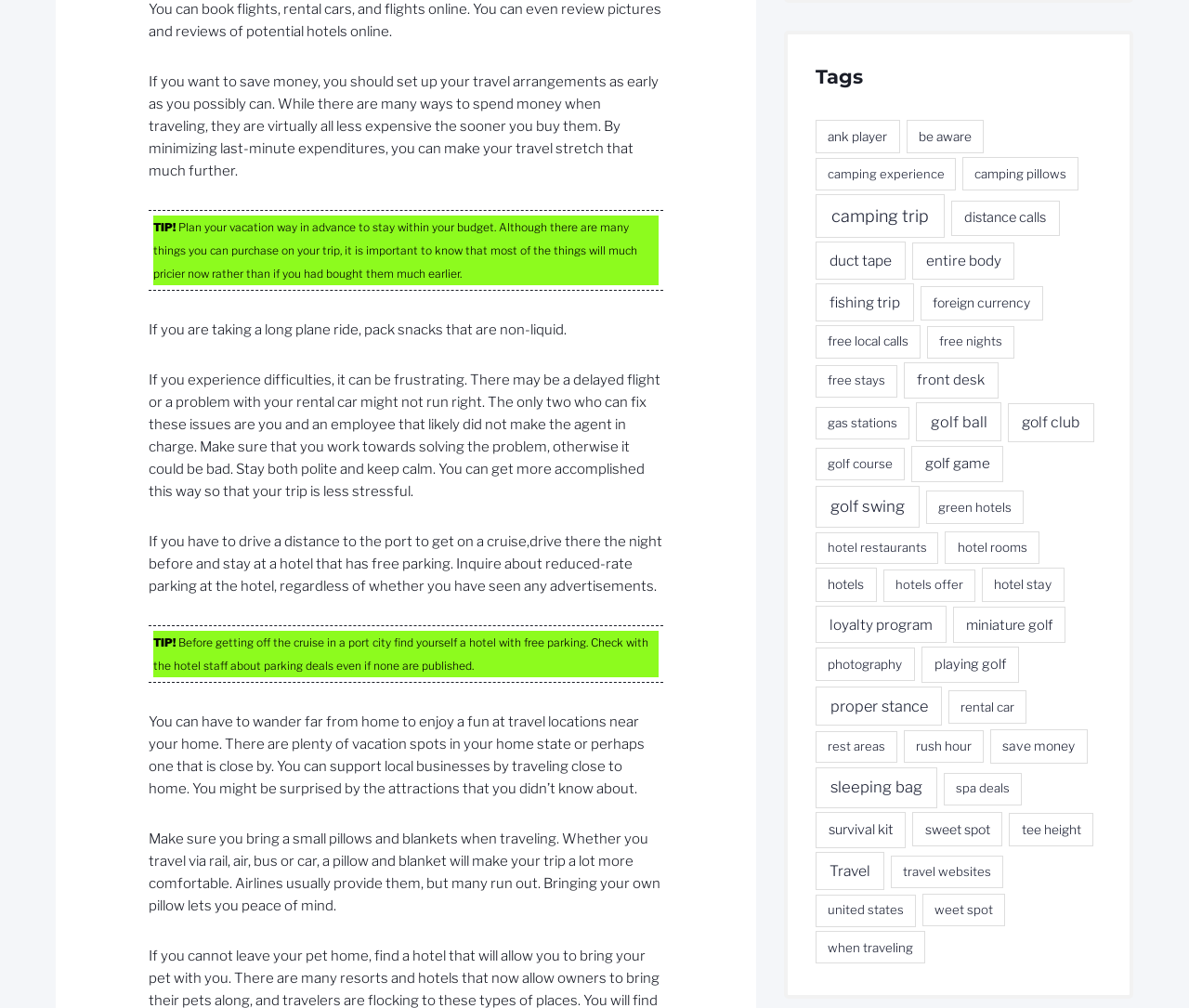Look at the image and answer the question in detail:
What type of travel is encouraged by the webpage?

The webpage encourages local travel, as mentioned in the text 'You can have to wander far from home to enjoy a fun at travel locations near your home.' which suggests that exploring local travel destinations can be a fun and viable option.